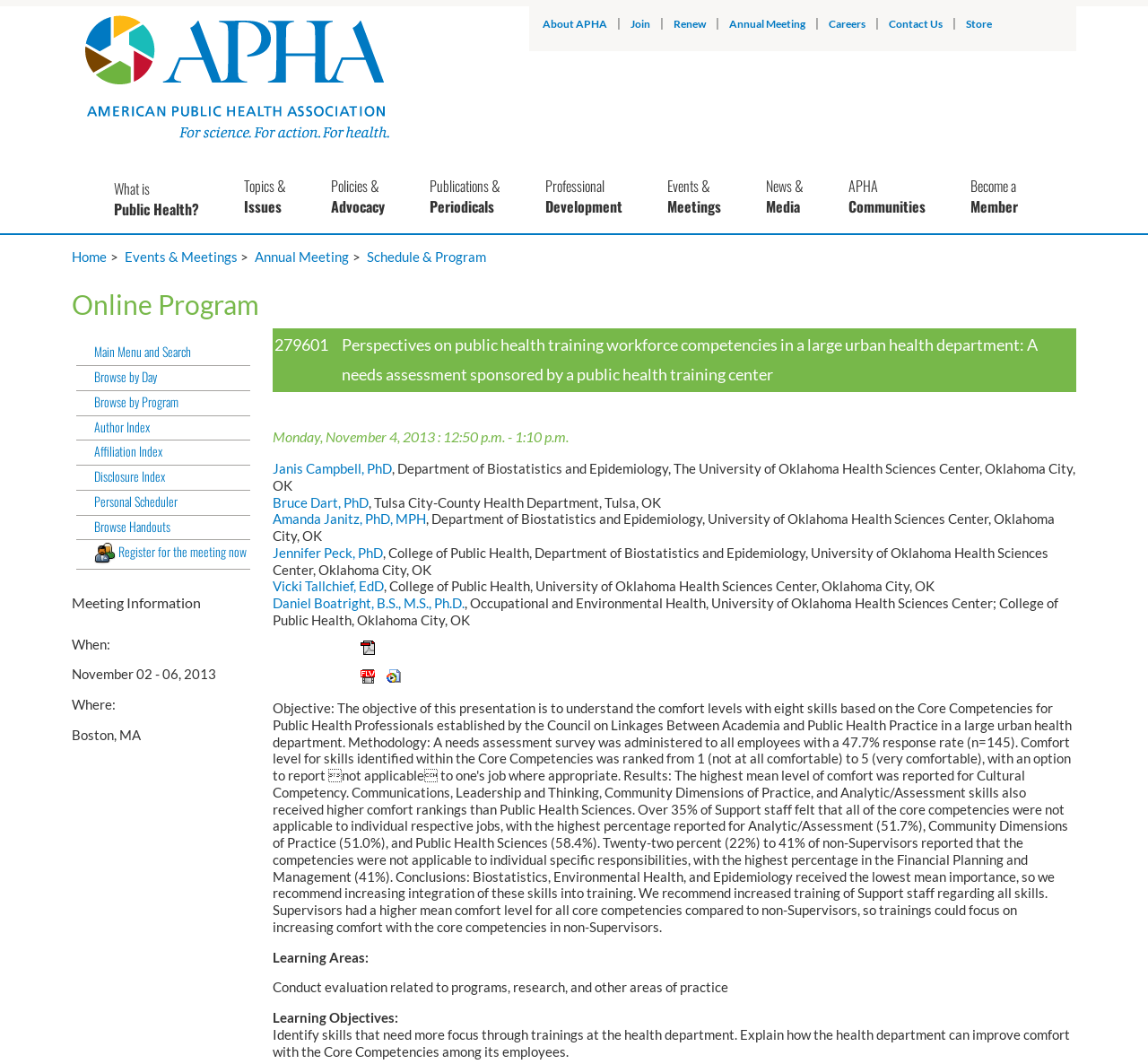How many authors are listed for the presentation?
Respond to the question with a well-detailed and thorough answer.

I found the answer by counting the number of links under the 'Online Program' heading, which lists the authors of the presentation. There are 6 authors listed: Janis Campbell, PhD, Bruce Dart, PhD, Amanda Janitz, PhD, MPH, Jennifer Peck, PhD, Vicki Tallchief, EdD, and Daniel Boatright, B.S., M.S., Ph.D.